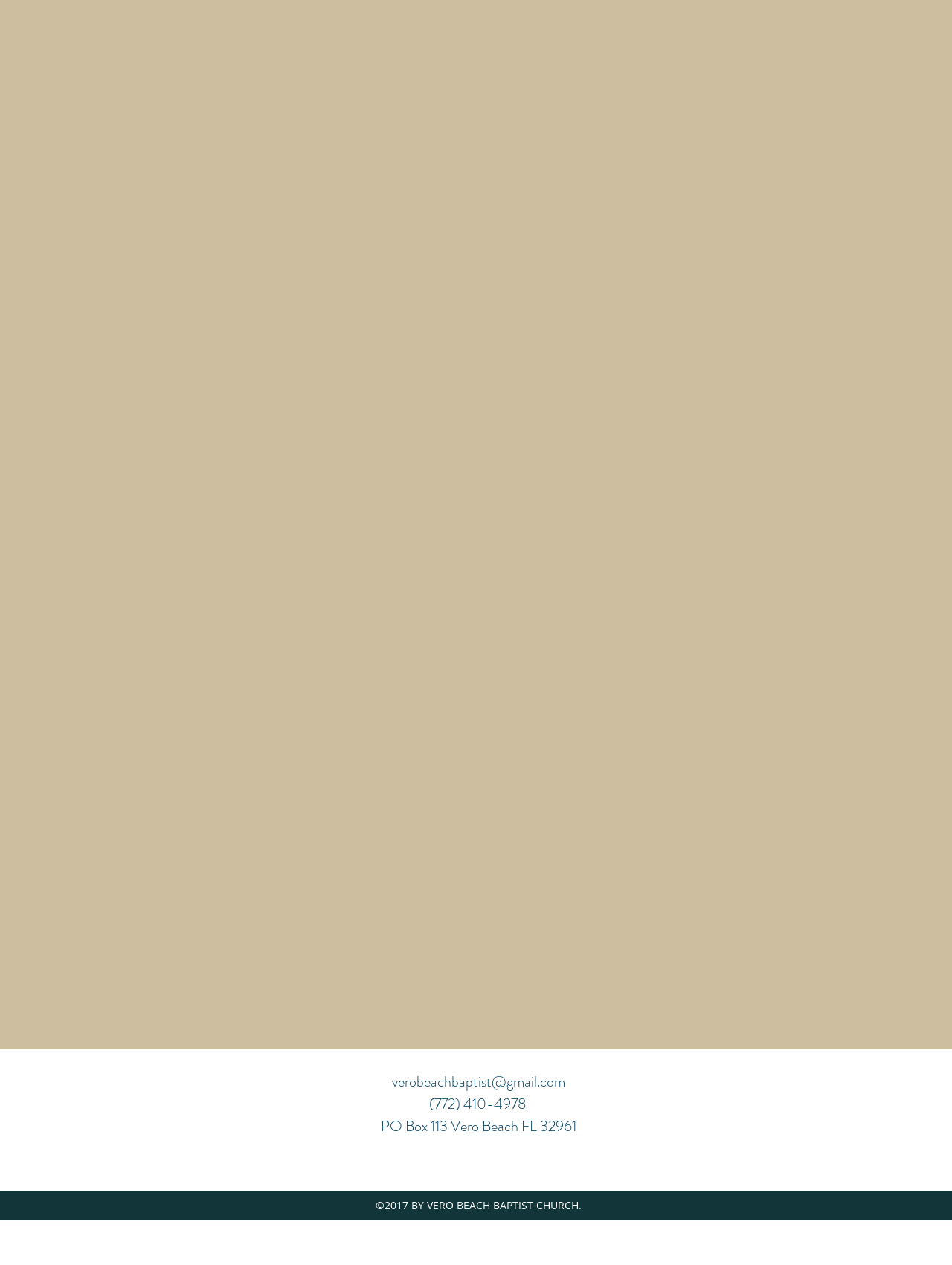Provide a one-word or brief phrase answer to the question:
What is the email address of Vero Beach Baptist Church?

verobeachbaptist@gmail.com